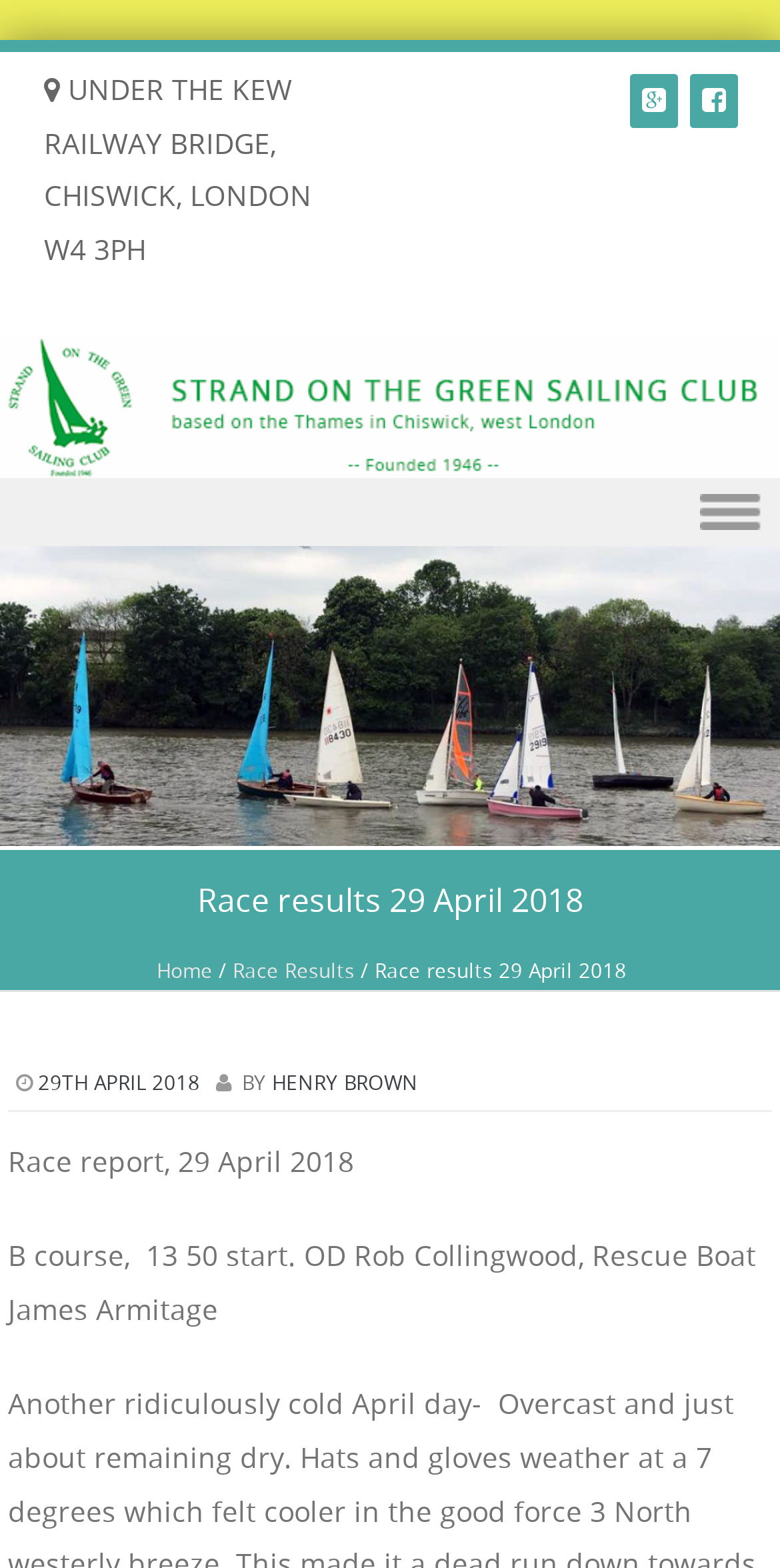Based on the element description: "title="Google+"", identify the UI element and provide its bounding box coordinates. Use four float numbers between 0 and 1, [left, top, right, bottom].

[0.808, 0.043, 0.869, 0.083]